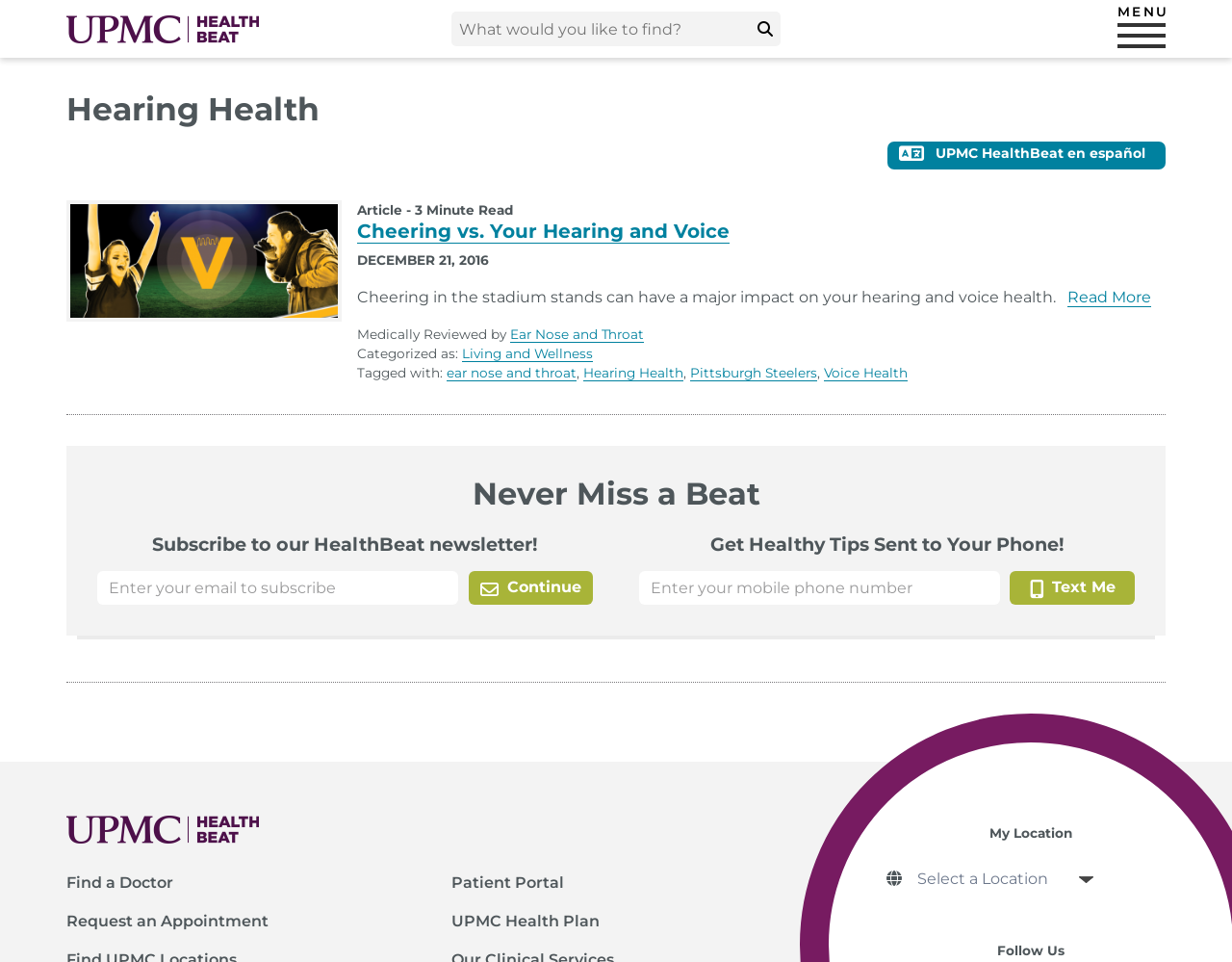How can I get healthy tips sent to my phone?
Look at the screenshot and give a one-word or phrase answer.

Enter mobile phone number